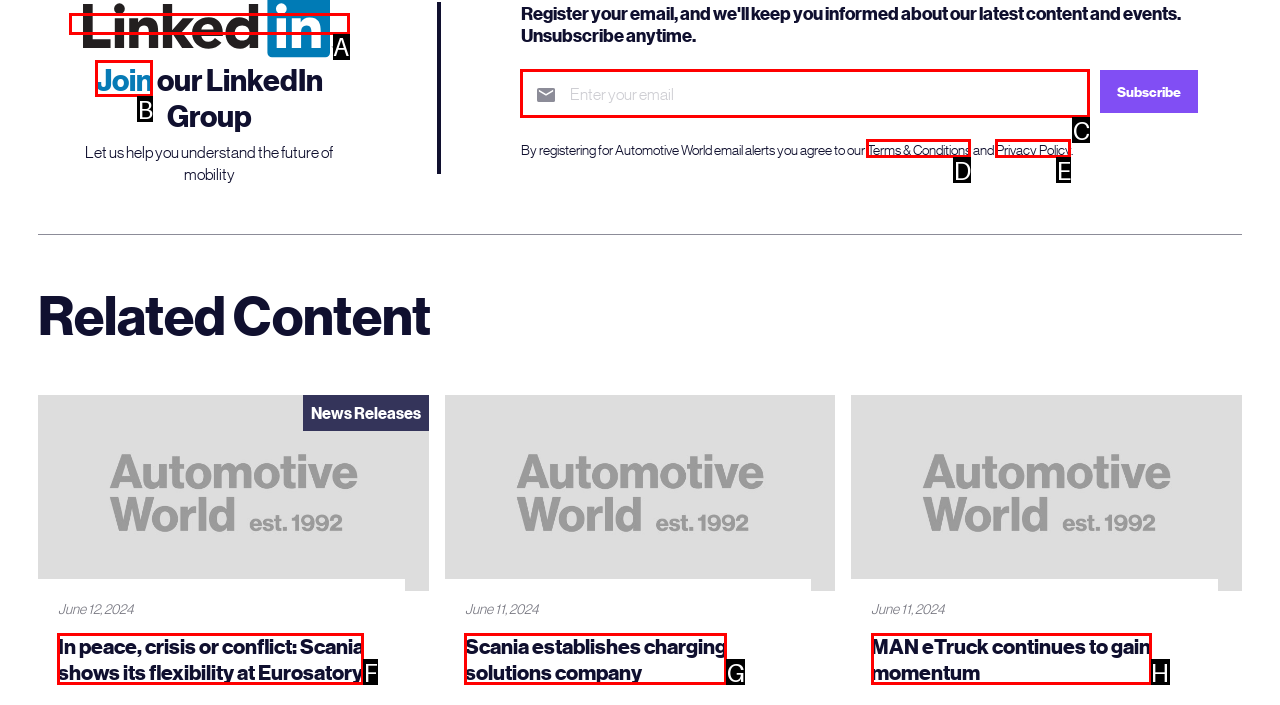Choose the HTML element that should be clicked to accomplish the task: View the article 'In peace, crisis or conflict: Scania shows its flexibility at Eurosatory'. Answer with the letter of the chosen option.

F